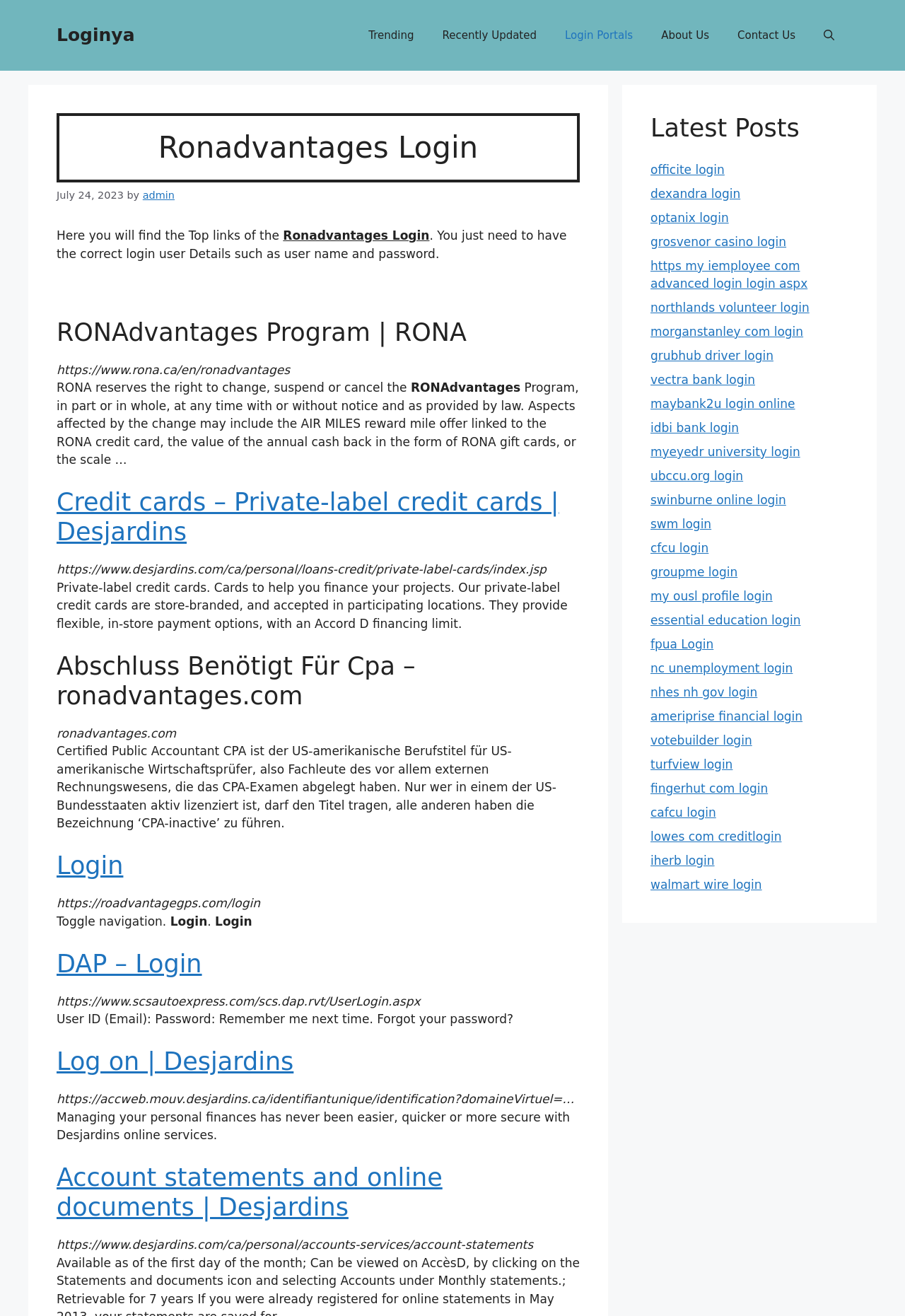Please determine the bounding box coordinates for the element that should be clicked to follow these instructions: "View 'Kalispell Chapter 13 Bankruptcy'".

None